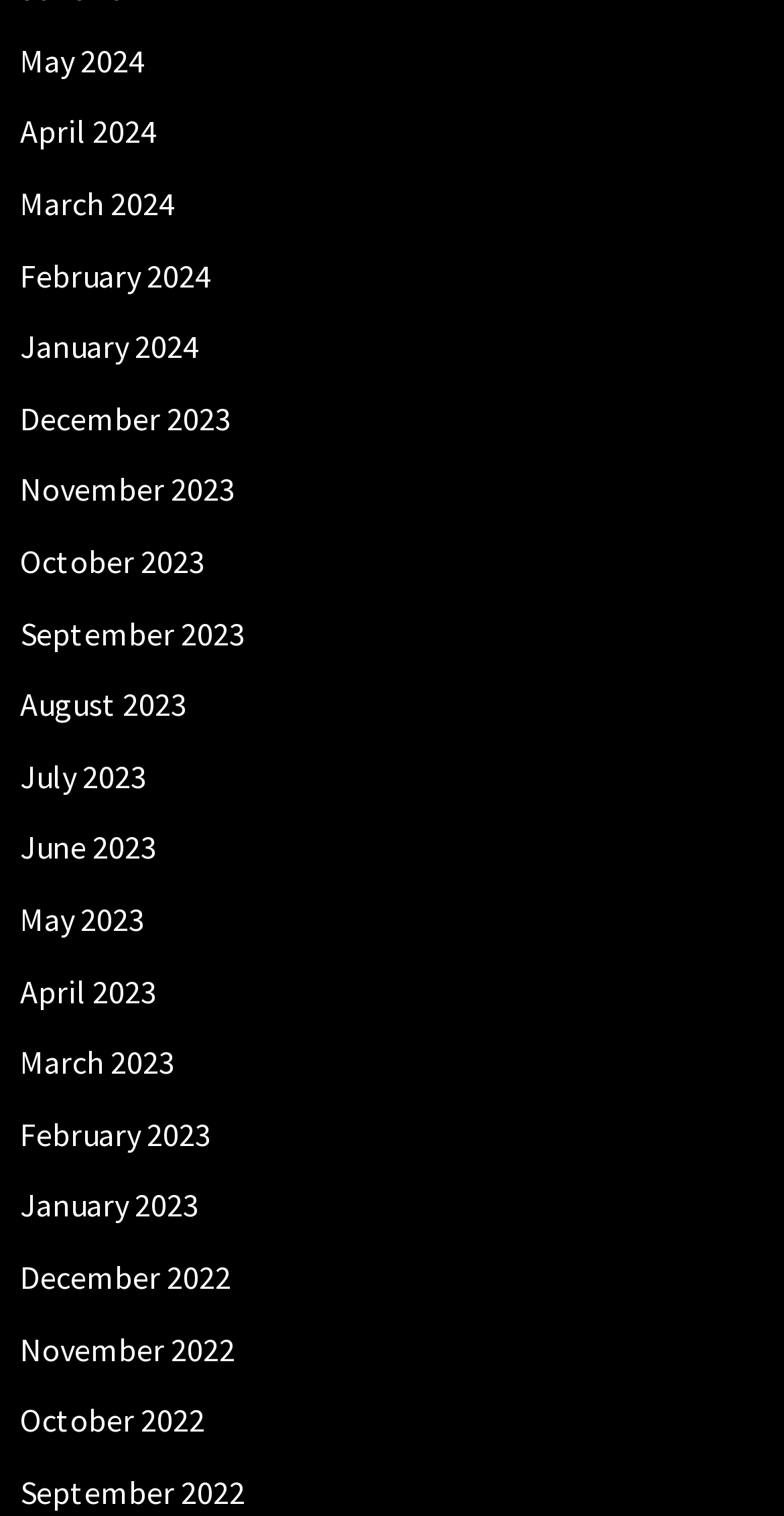Please identify the bounding box coordinates of the element's region that I should click in order to complete the following instruction: "check February 2024". The bounding box coordinates consist of four float numbers between 0 and 1, i.e., [left, top, right, bottom].

[0.026, 0.168, 0.269, 0.194]